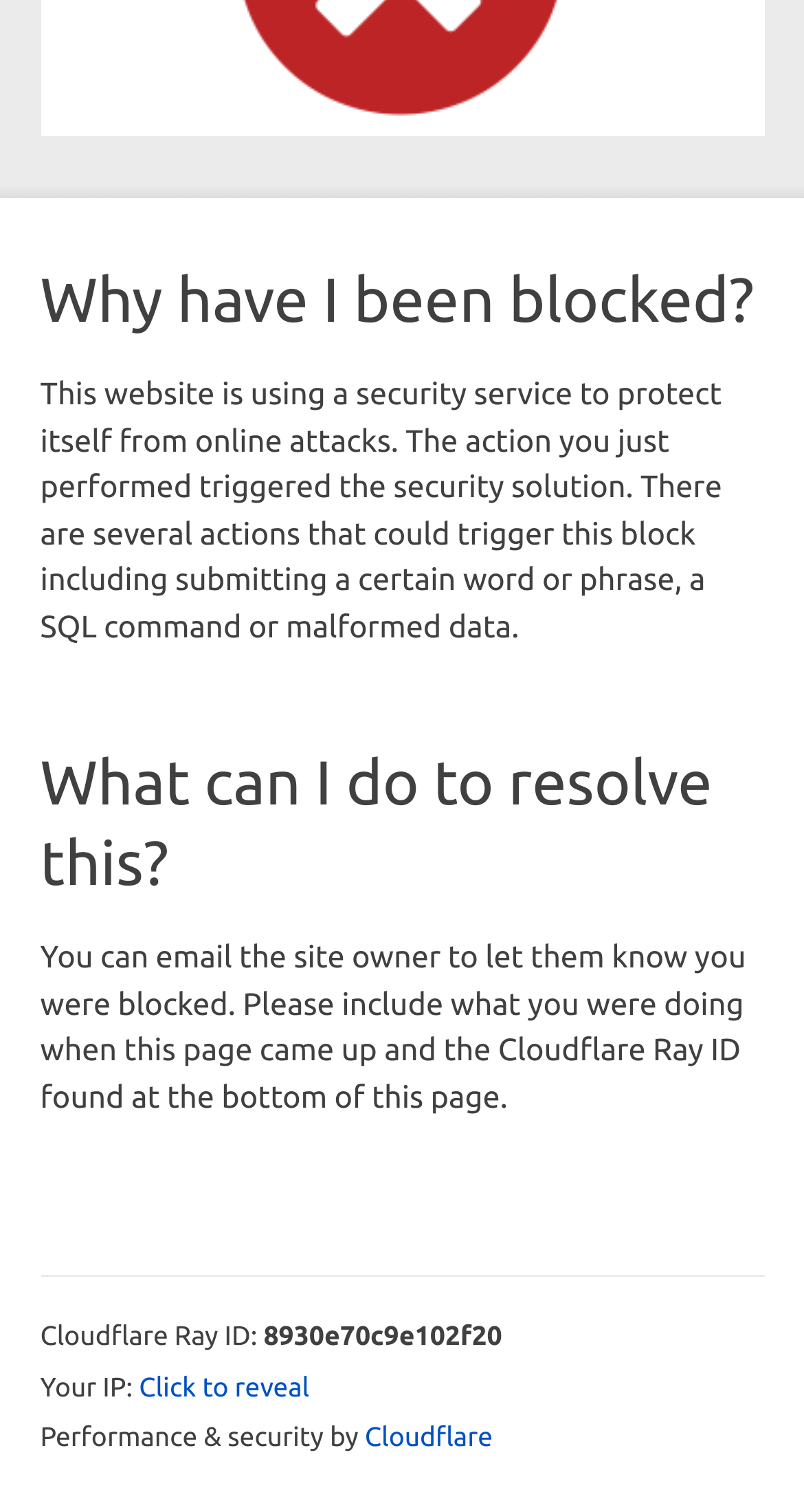Locate the bounding box of the user interface element based on this description: "Click to reveal".

[0.173, 0.906, 0.385, 0.932]